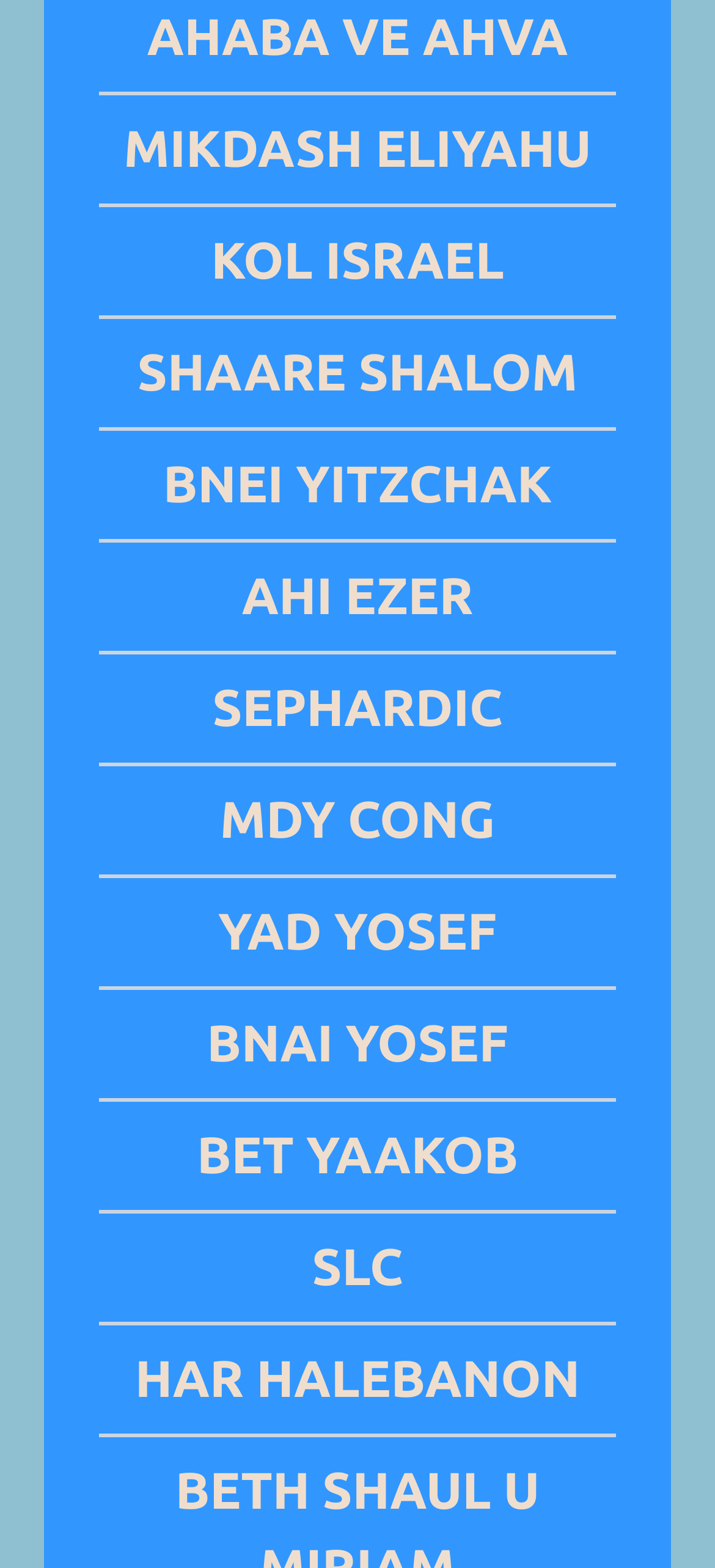Use a single word or phrase to answer the question: 
How many separators are on this webpage?

13